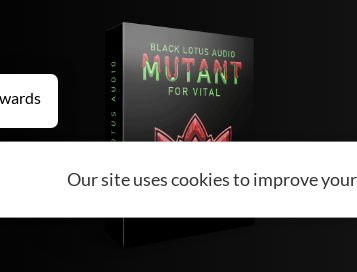Produce a meticulous caption for the image.

The image displays the promotional package for "Mutant: Dubstep & Riddim For Vital" by Black Lotus Audio. The visually striking design features bold lettering in green against a dark background, emphasizing the product name and its relevance to Vital, a popular synthesizer. The packaging is showcased prominently, suggesting a focus on high-quality audio presets intended for electronic music production. Additionally, an overlay message indicates that the website uses cookies to enhance user experience, alongside a button labeled “Rewards,” hinting at loyalty or reward programs available to customers. This image is situated within a context that promotes vibrant audio tools for music creators.